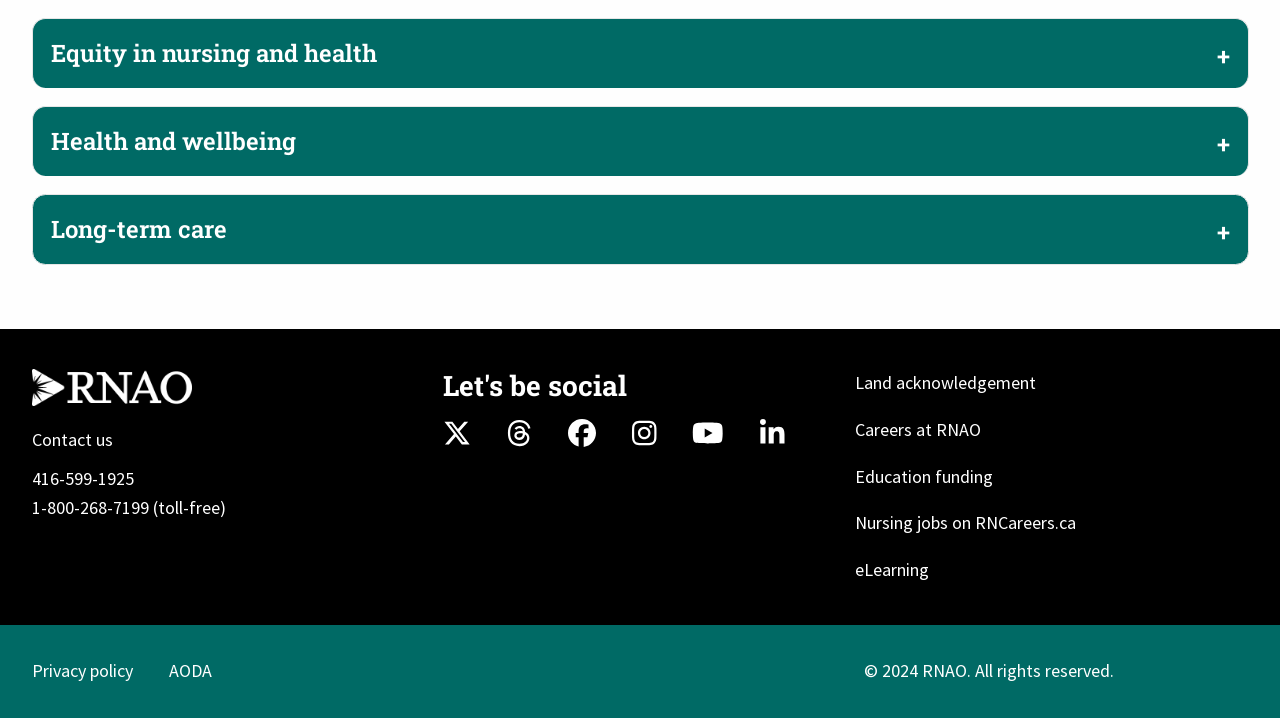Find and provide the bounding box coordinates for the UI element described with: "Deep Learning Specialization".

None